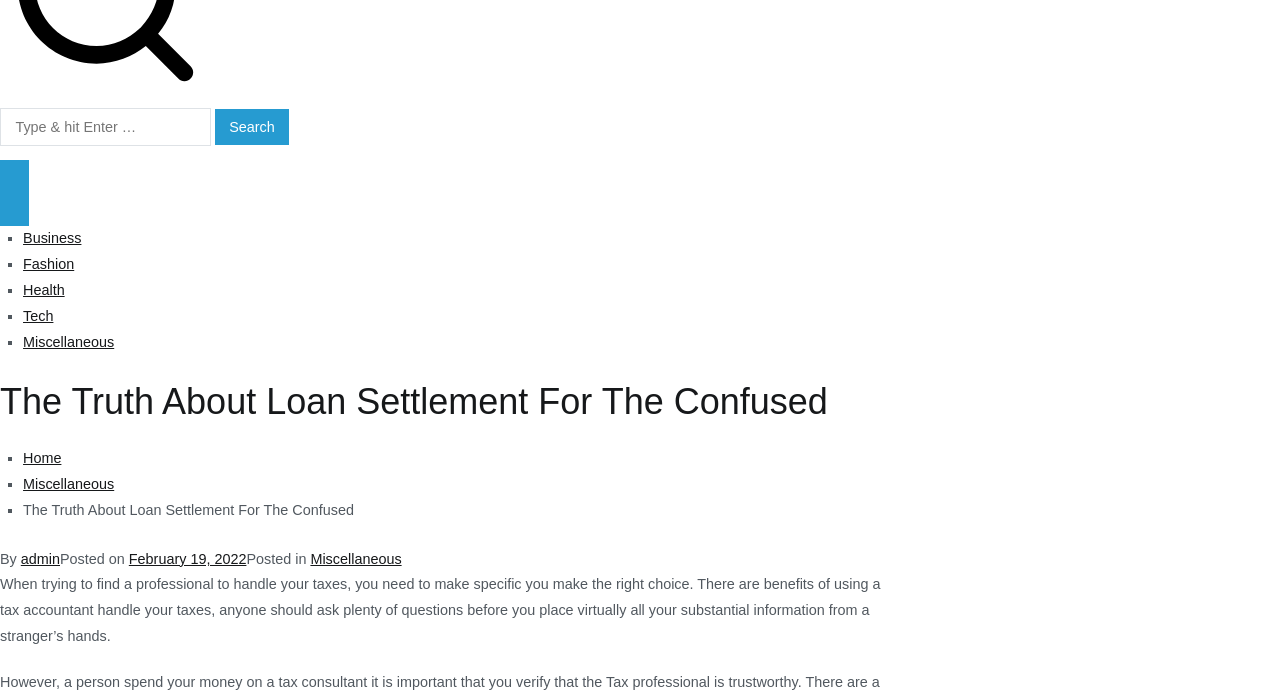Please find the bounding box coordinates of the element that you should click to achieve the following instruction: "Click on admin". The coordinates should be presented as four float numbers between 0 and 1: [left, top, right, bottom].

[0.016, 0.797, 0.047, 0.82]